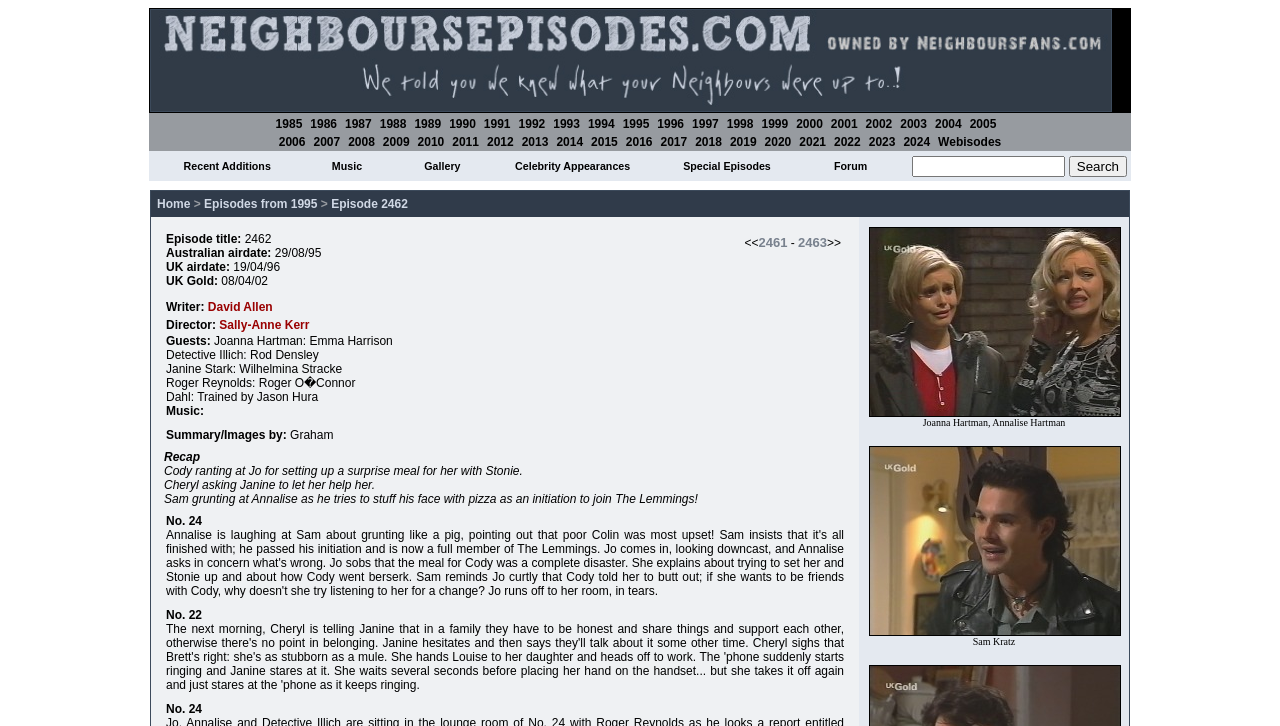Find the bounding box coordinates of the element to click in order to complete this instruction: "Click the 'Home' link". The bounding box coordinates must be four float numbers between 0 and 1, denoted as [left, top, right, bottom].

None